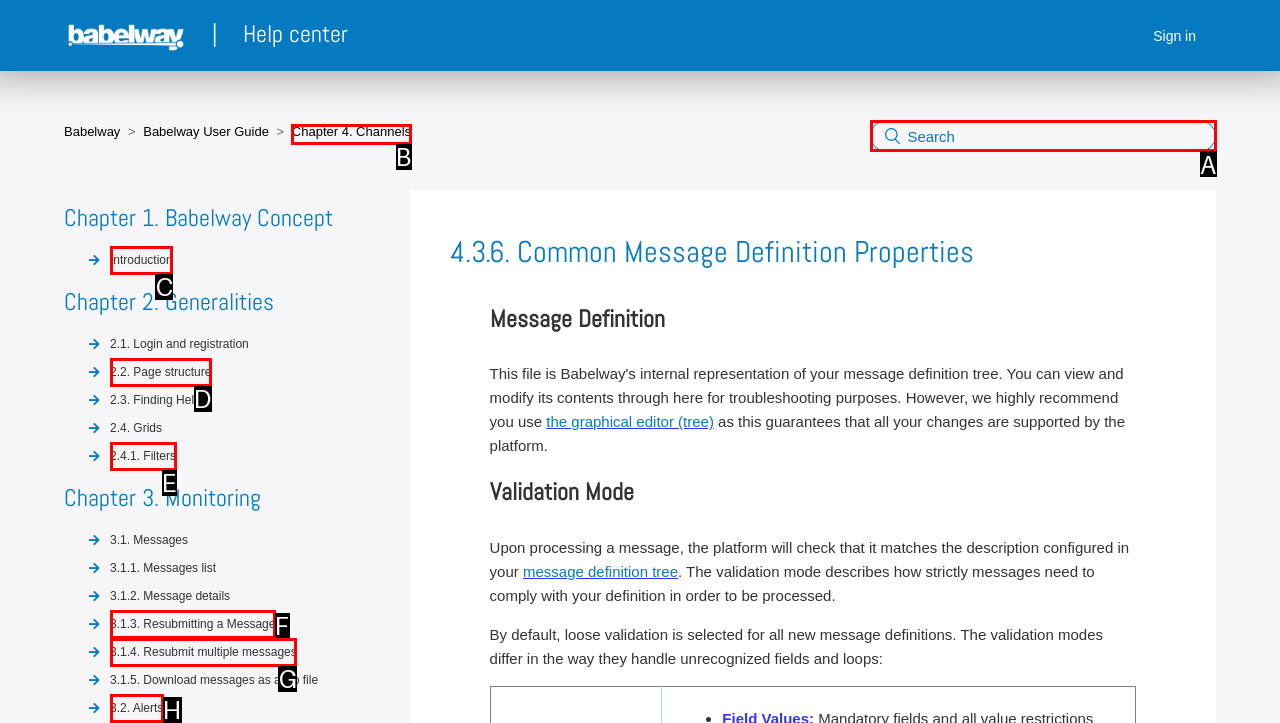Identify the HTML element I need to click to complete this task: Search Provide the option's letter from the available choices.

A